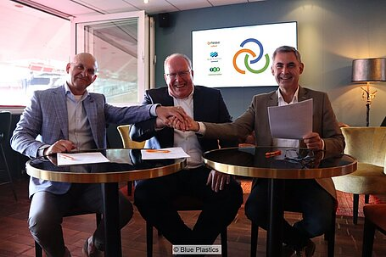What is the purpose of the handshake in the image?
Using the information presented in the image, please offer a detailed response to the question.

The handshake between the three professionals symbolizes the signing of a significant agreement or contract, which is further supported by the context of the image describing the acquisition of a stake in Blue Plastics by Ortessa.